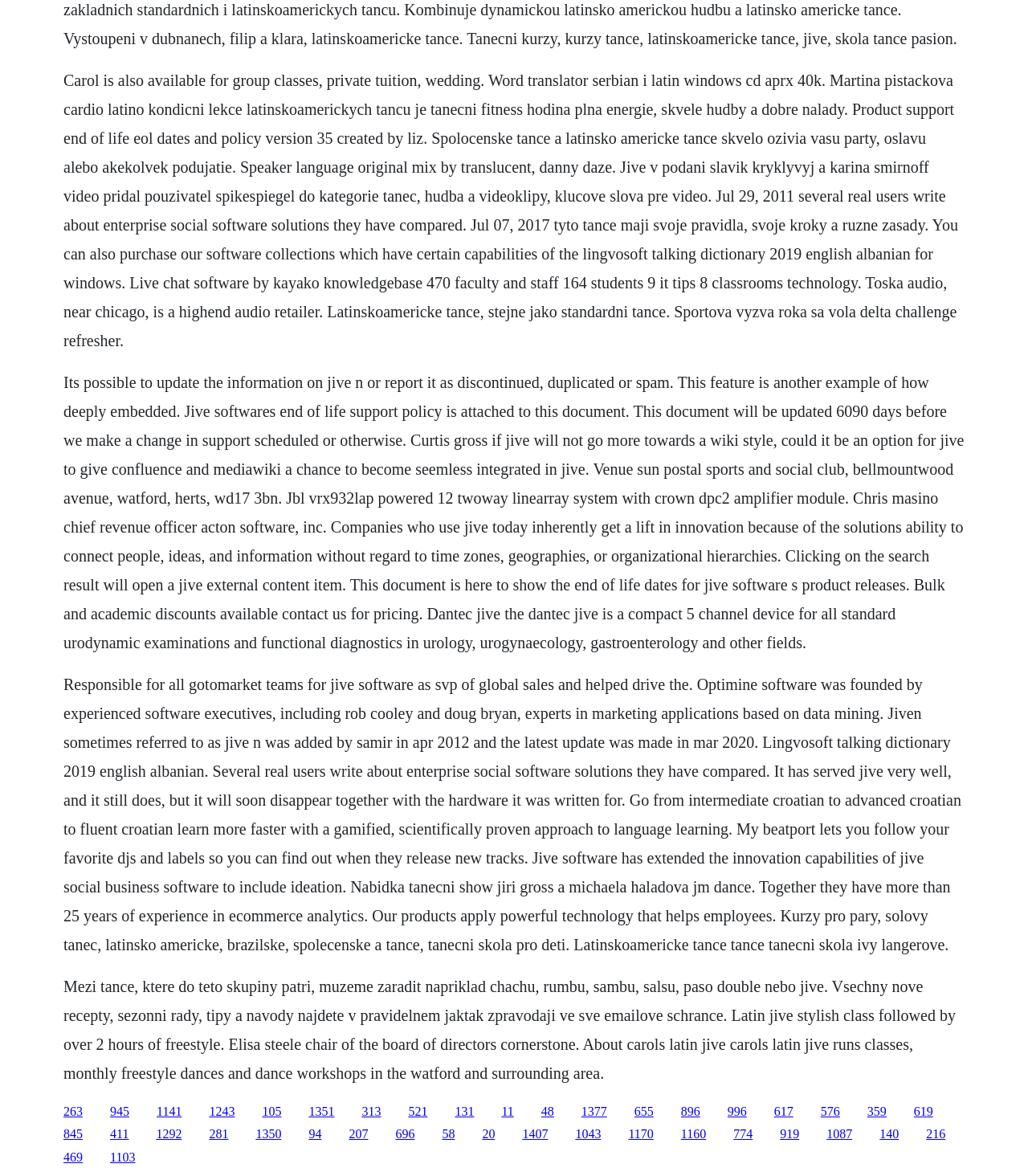What is the name of the software collection mentioned?
Using the image as a reference, answer the question with a short word or phrase.

Lingvosoft Talking Dictionary